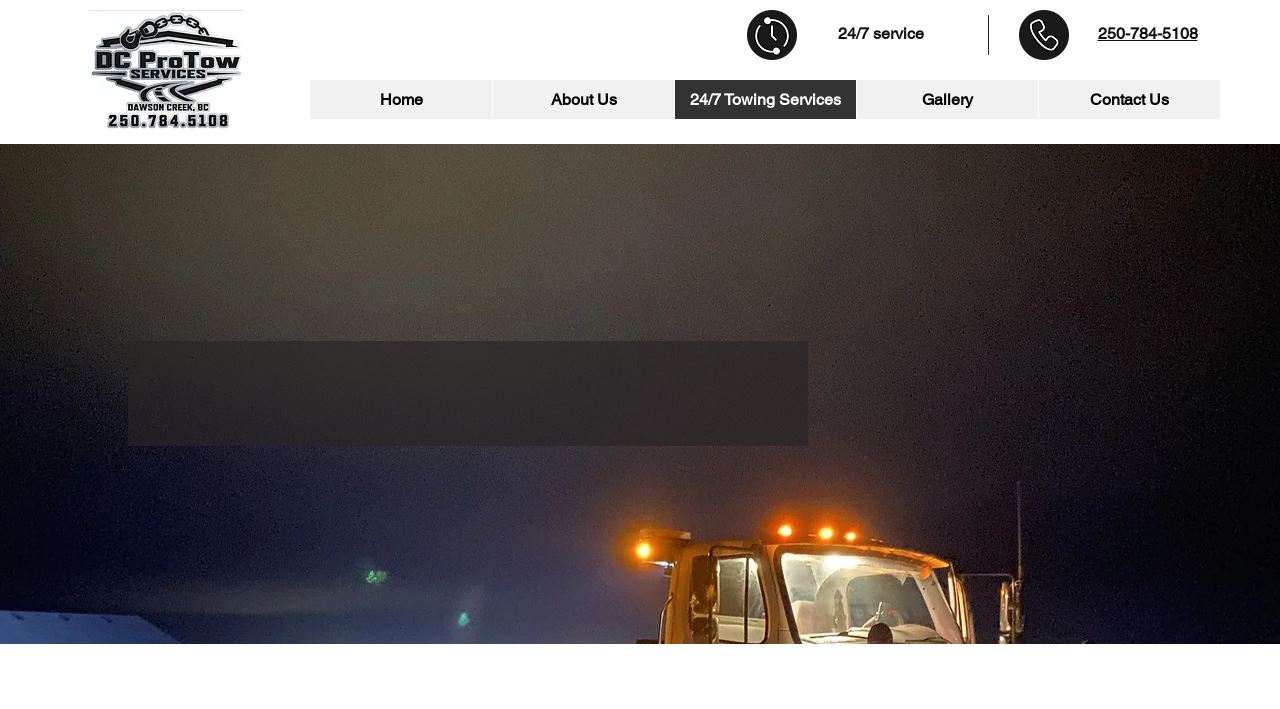How many navigation links are available on the webpage?
Refer to the image and provide a one-word or short phrase answer.

5